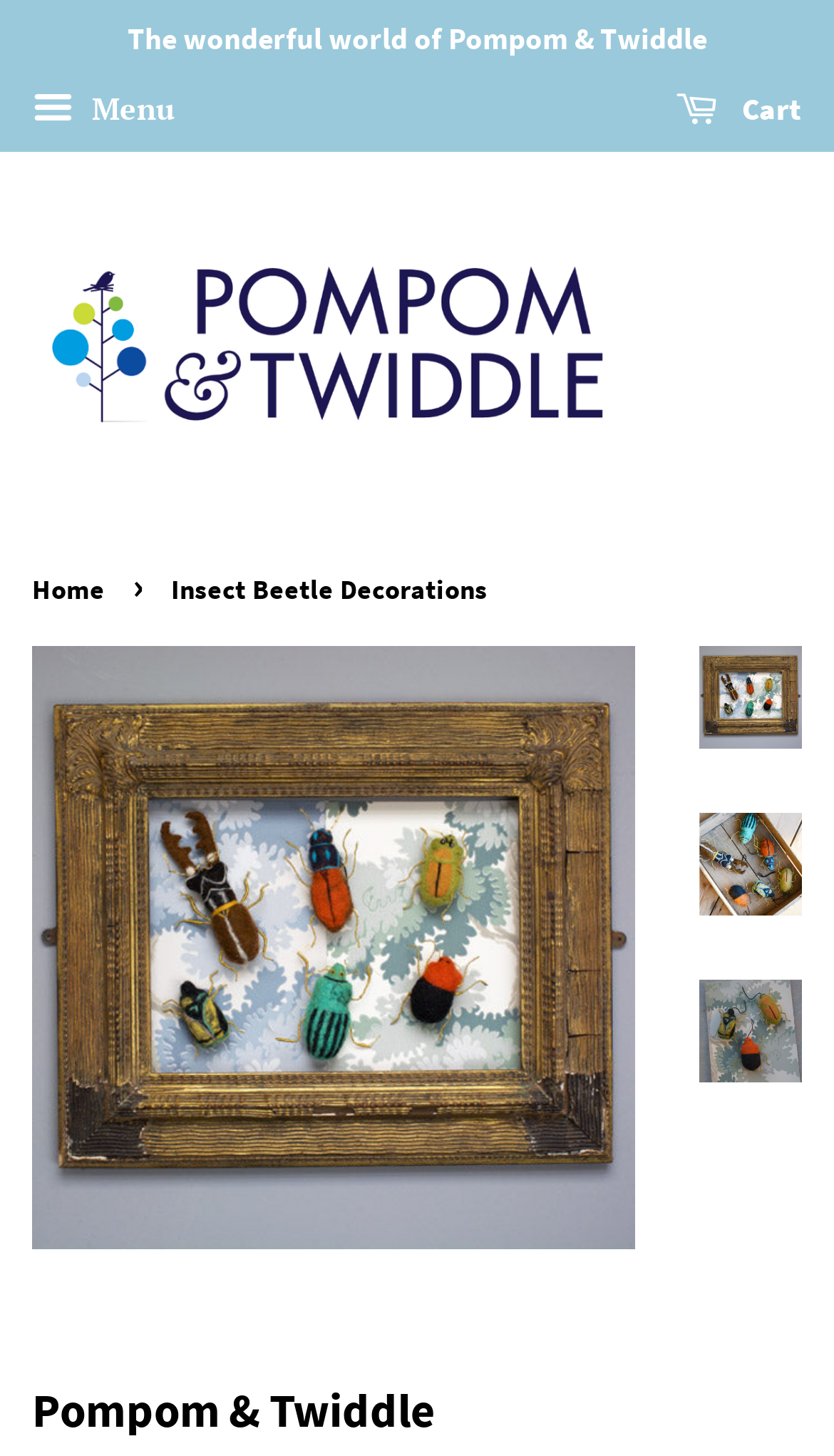Summarize the webpage with intricate details.

This webpage is about insect beetle decorations, specifically showcasing handmade beetle decorations that can be used as quirky wall art or hung from a door knob. 

At the top left of the page, there is a static text "The wonderful world of Pompom & Twiddle" and a button labeled "Menu" next to it. On the top right, there is a link to the "Cart". 

Below the top section, there is a link to "Pompom & Twiddle" accompanied by an image of the same name. To the right of this link, there is a navigation section labeled "breadcrumbs" which includes a link to "Home" and a static text "Insect Beetle Decorations". 

Further down, there is a large image of "insect hanging decorations" taking up most of the width of the page. Below this image, there are three links to different types of beetle decorations: "insect hanging decorations", "beetle decorations", and "beetle tree decorations", each accompanied by an image of the same name. 

At the very bottom of the page, there is a static text "Pompom & Twiddle" again.